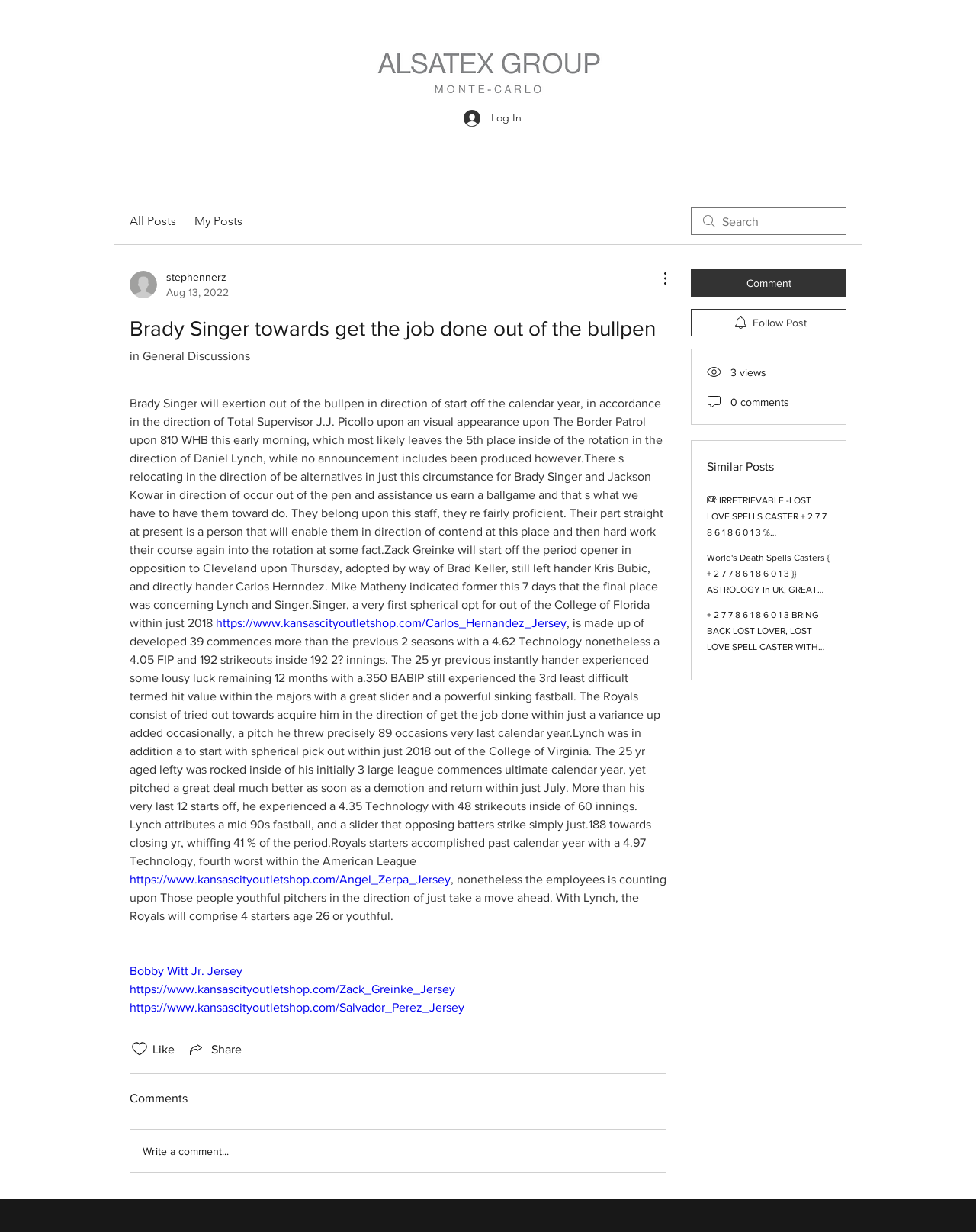Pinpoint the bounding box coordinates of the area that should be clicked to complete the following instruction: "Search for a topic". The coordinates must be given as four float numbers between 0 and 1, i.e., [left, top, right, bottom].

[0.708, 0.168, 0.867, 0.191]